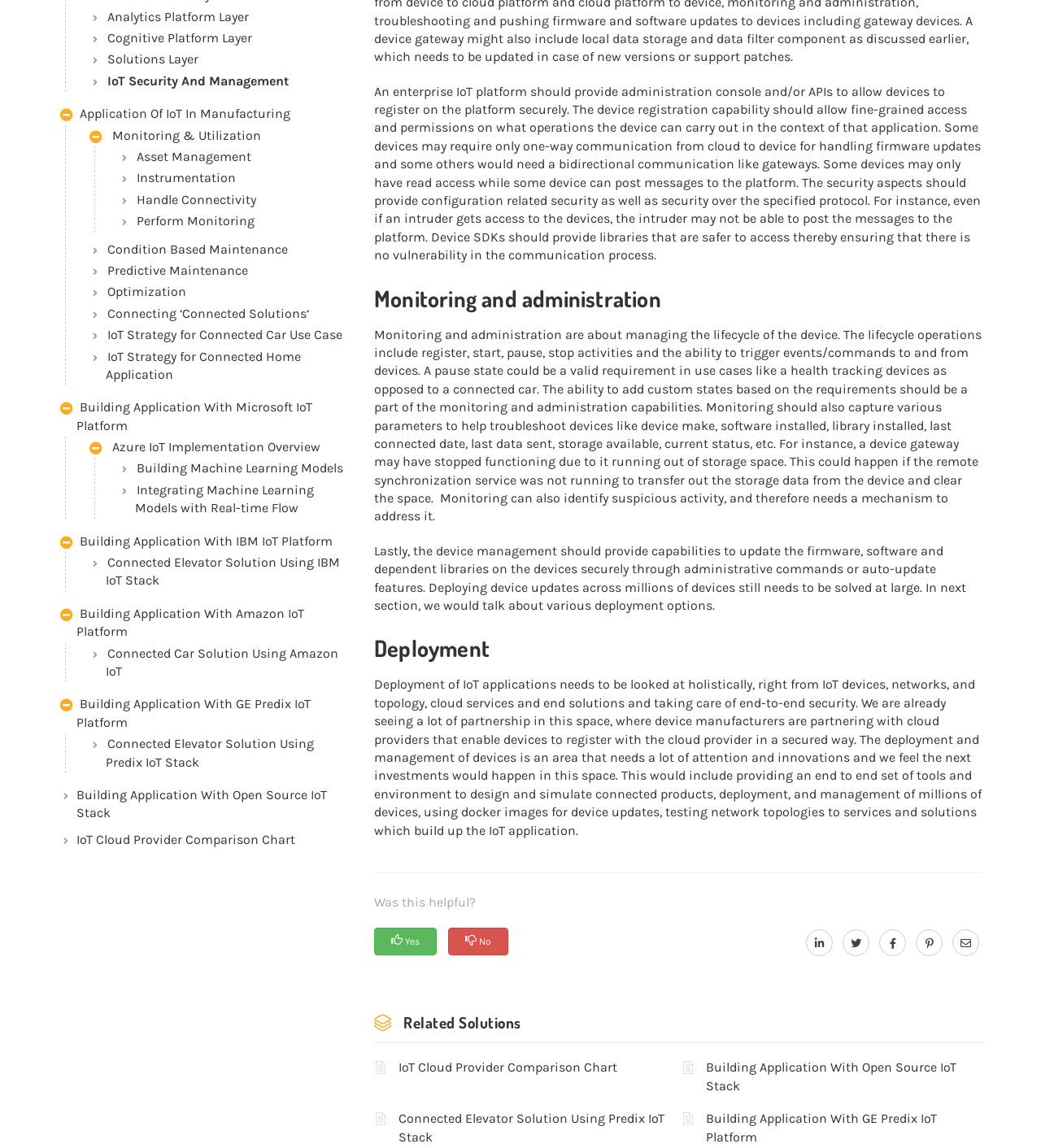Extract the bounding box coordinates for the described element: "Cognitive Platform Layer". The coordinates should be represented as four float numbers between 0 and 1: [left, top, right, bottom].

[0.083, 0.024, 0.336, 0.043]